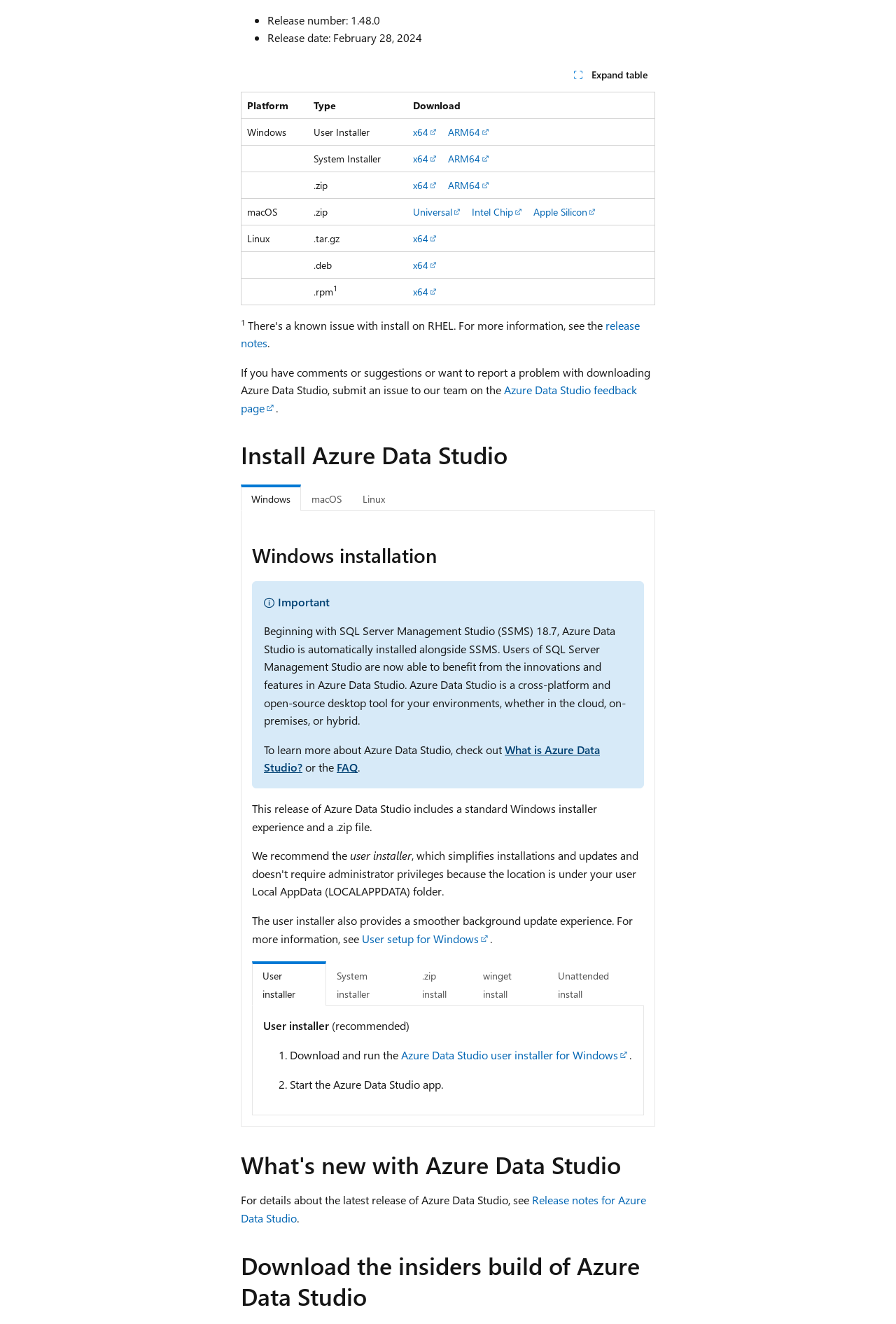Please find and report the bounding box coordinates of the element to click in order to perform the following action: "View book launch details". The coordinates should be expressed as four float numbers between 0 and 1, in the format [left, top, right, bottom].

None